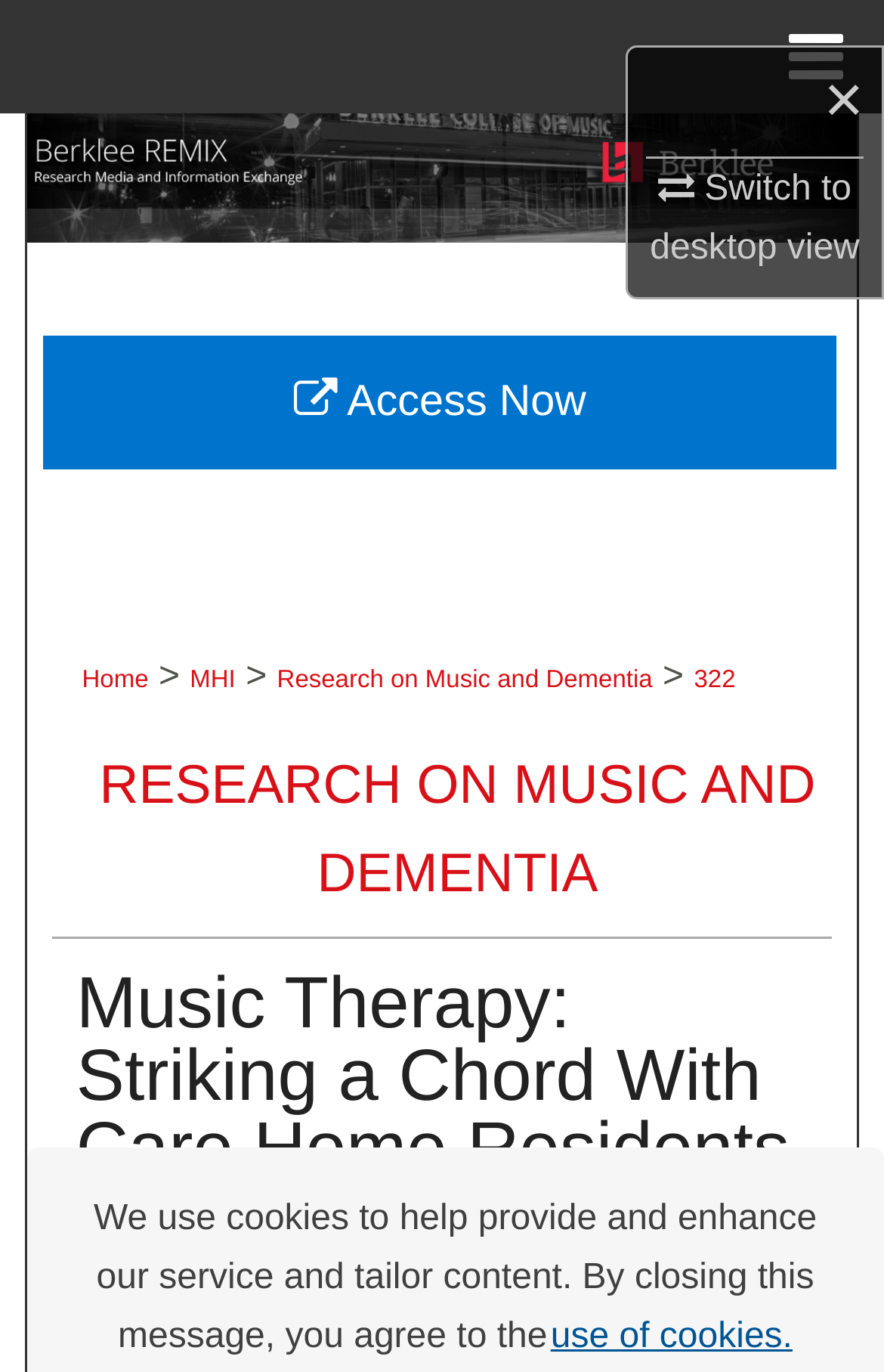Identify the bounding box coordinates for the element that needs to be clicked to fulfill this instruction: "Learn about the team". Provide the coordinates in the format of four float numbers between 0 and 1: [left, top, right, bottom].

None